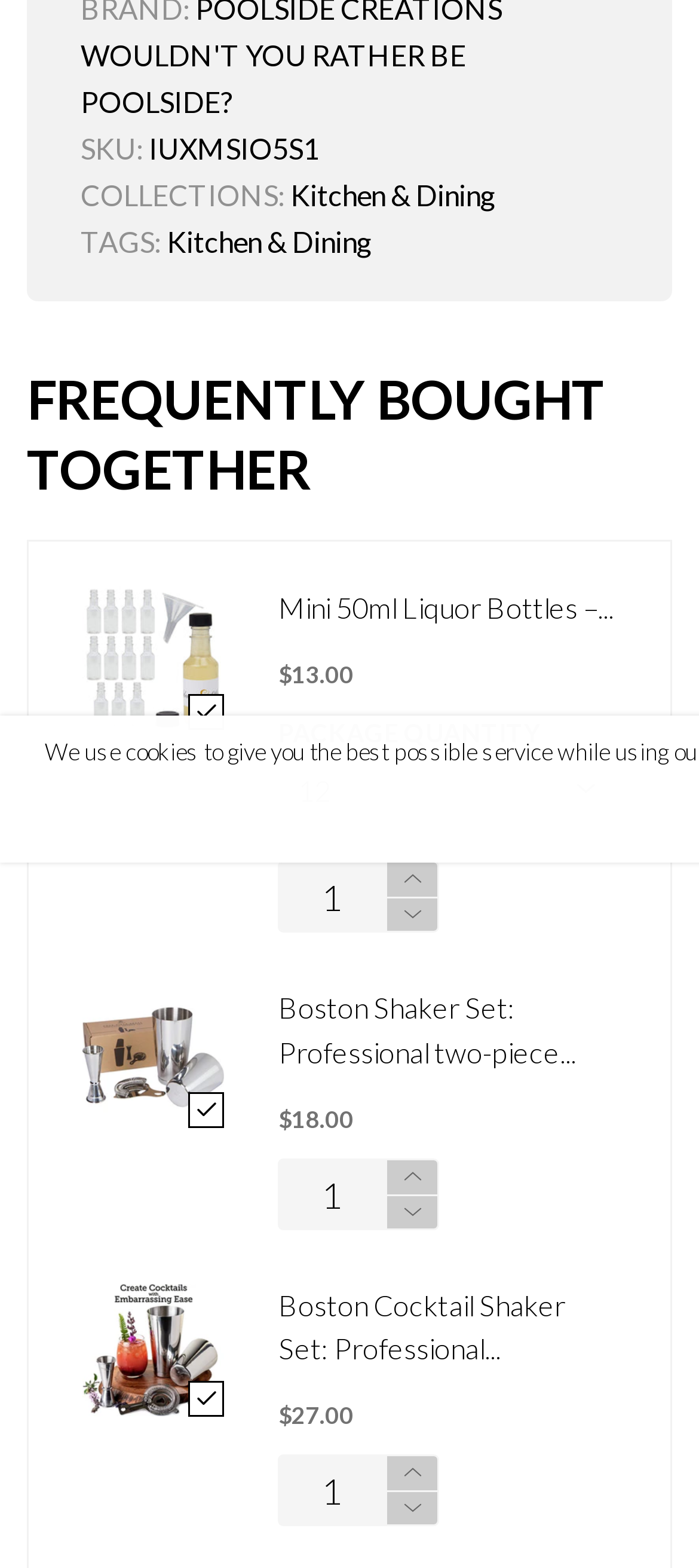Please specify the bounding box coordinates of the area that should be clicked to accomplish the following instruction: "Click the 'Mini 50ml Liquor Bottles – Set Of 24 Clear Plastic Alcohol Shot Bottle With Black Cap - Great For Weddings, Party Favors And Events – Bonus liquid Plastic Funnel' link". The coordinates should consist of four float numbers between 0 and 1, i.e., [left, top, right, bottom].

[0.118, 0.375, 0.321, 0.465]